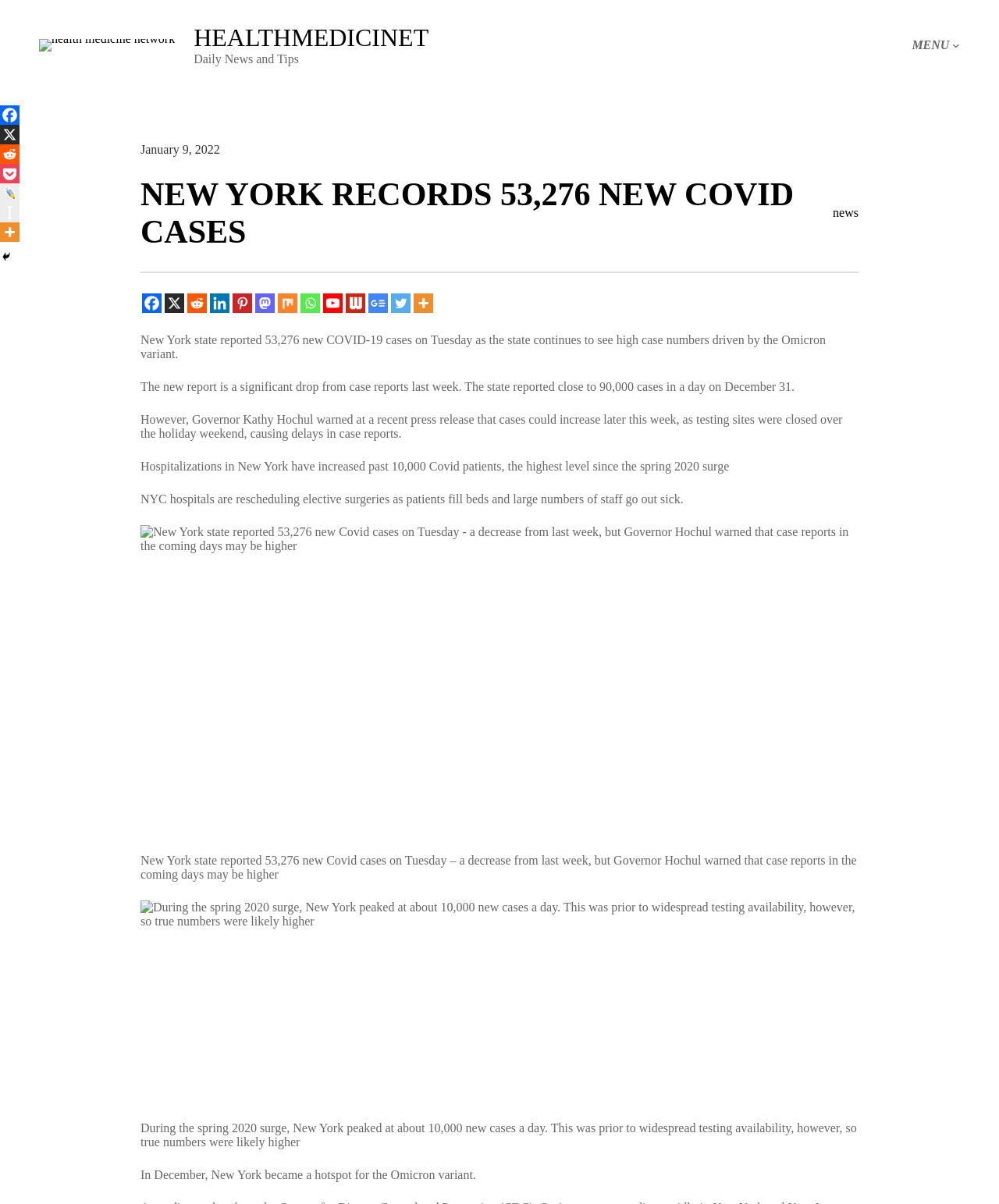Please determine the bounding box coordinates of the element's region to click in order to carry out the following instruction: "Click the 'HEALTHMEDICINET' link". The coordinates should be four float numbers between 0 and 1, i.e., [left, top, right, bottom].

[0.194, 0.019, 0.429, 0.043]